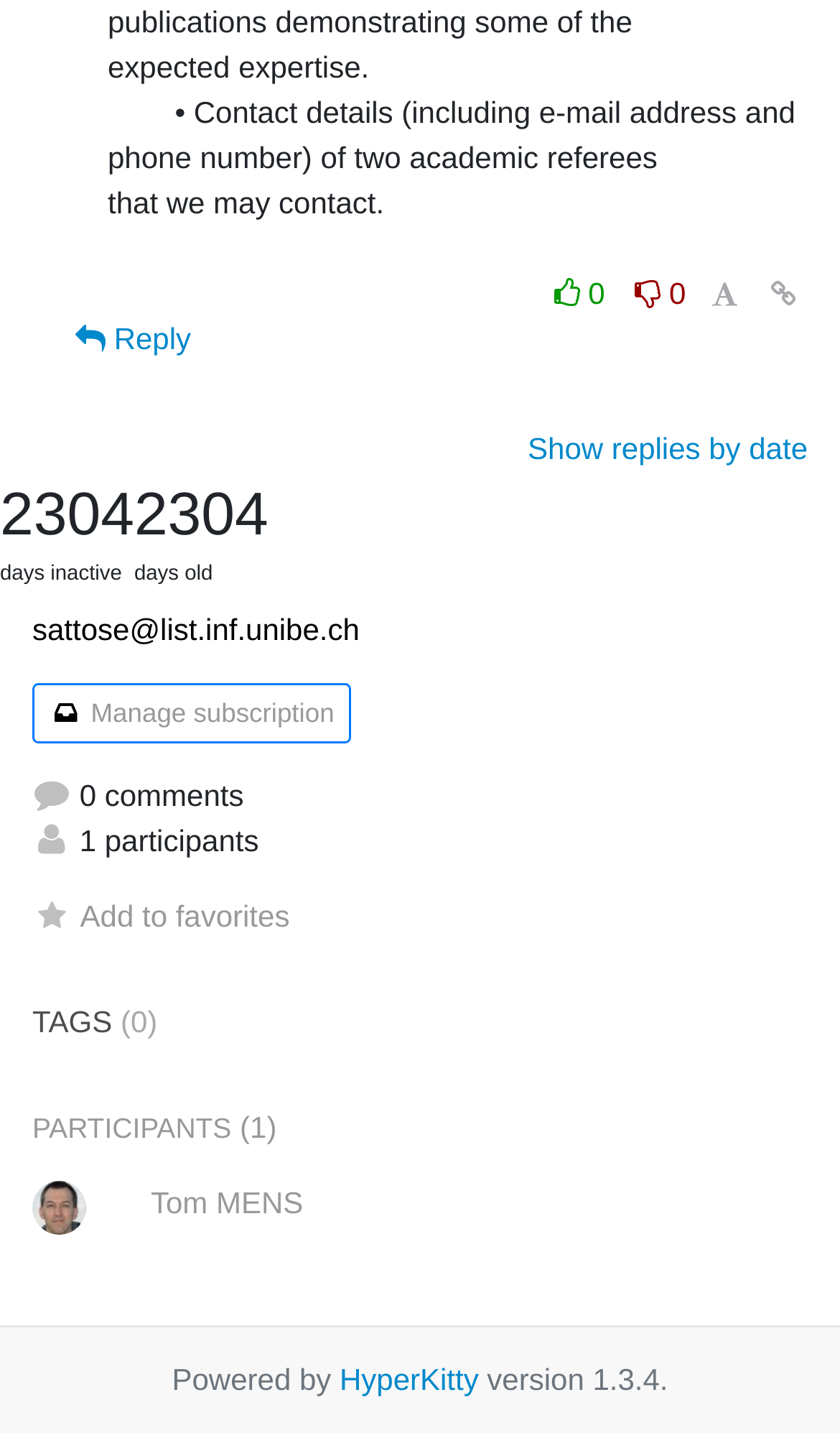What is the name of the participant?
Provide an in-depth answer to the question, covering all aspects.

I found the answer by looking at the StaticText element that says 'Tom MENS'.